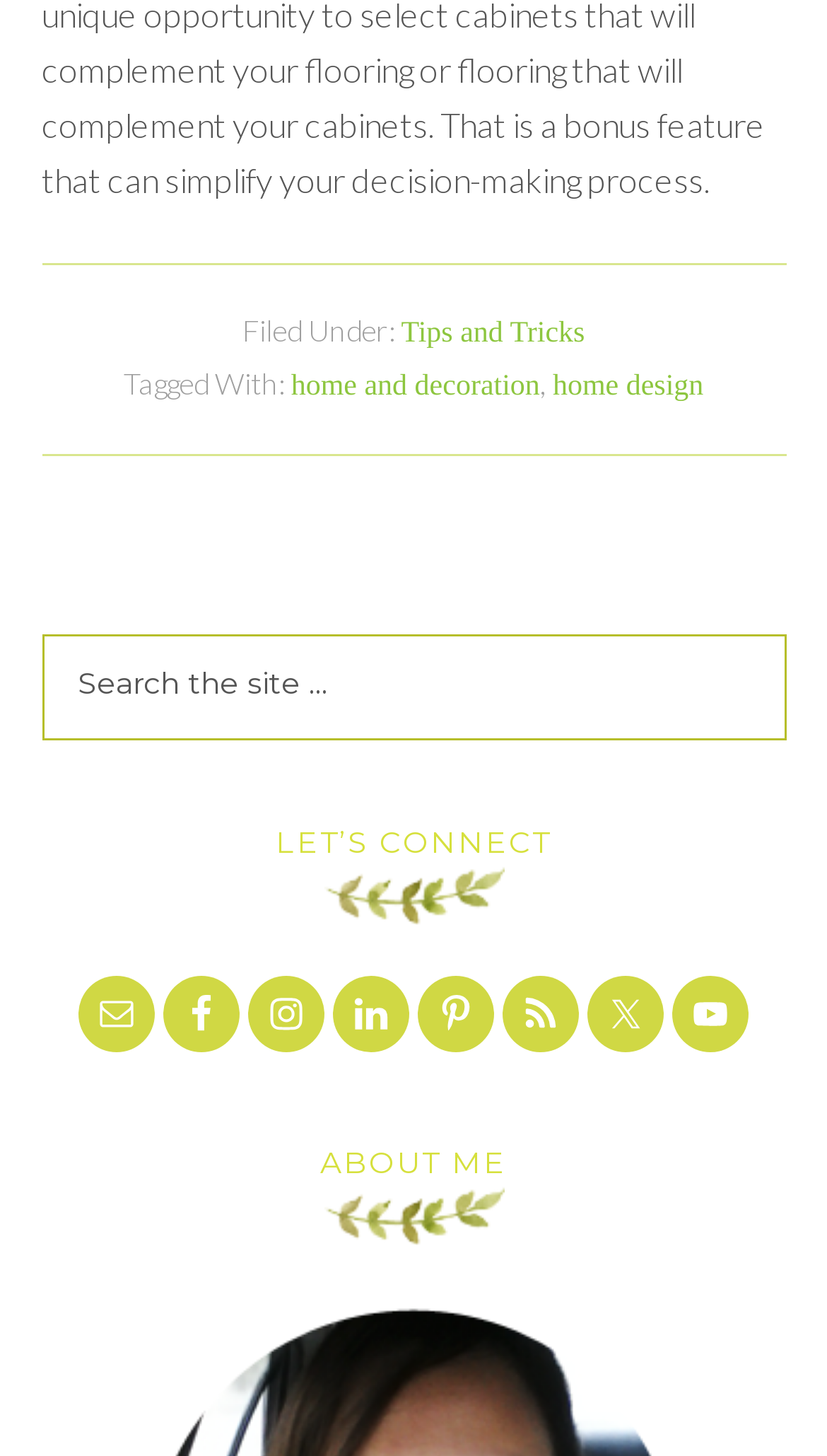What is the purpose of the search box?
Answer with a single word or short phrase according to what you see in the image.

Search the site